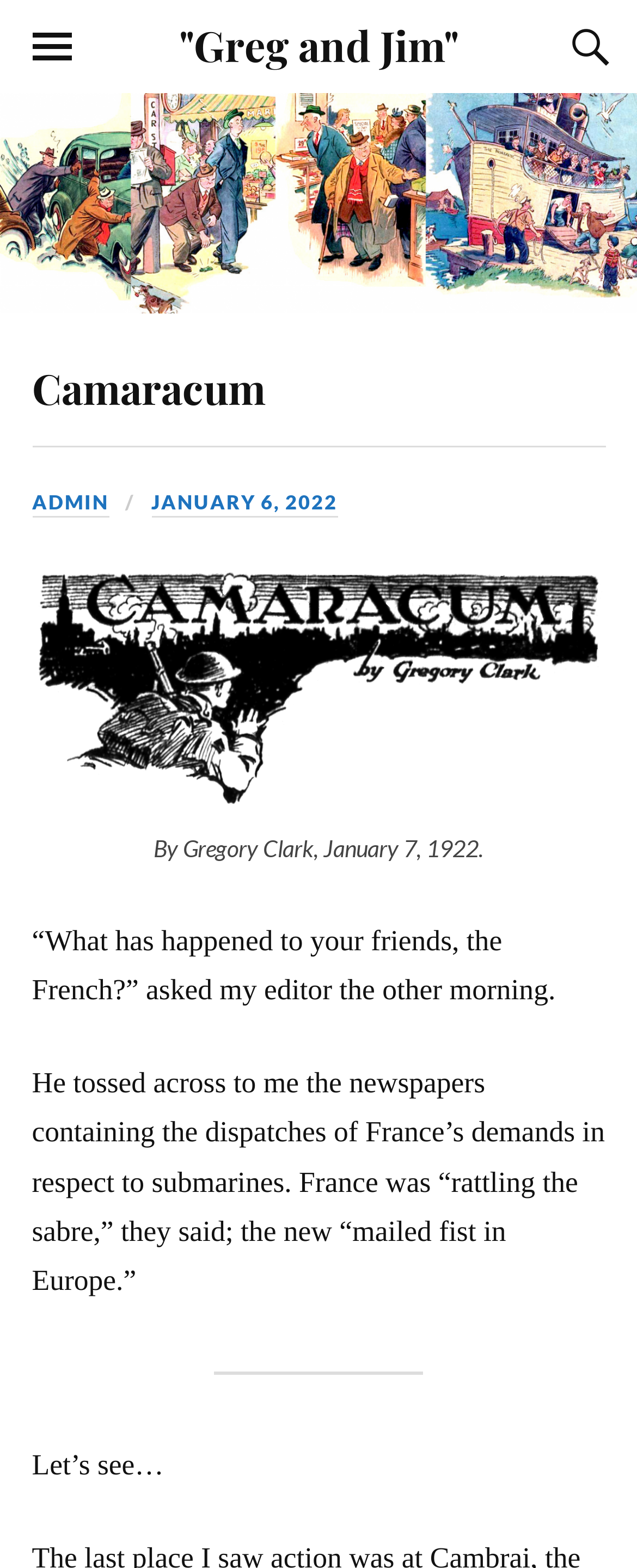Answer the following query concisely with a single word or phrase:
What is the purpose of the button with the text 'TOGGLE THE MOBILE MENU'?

To toggle the mobile menu